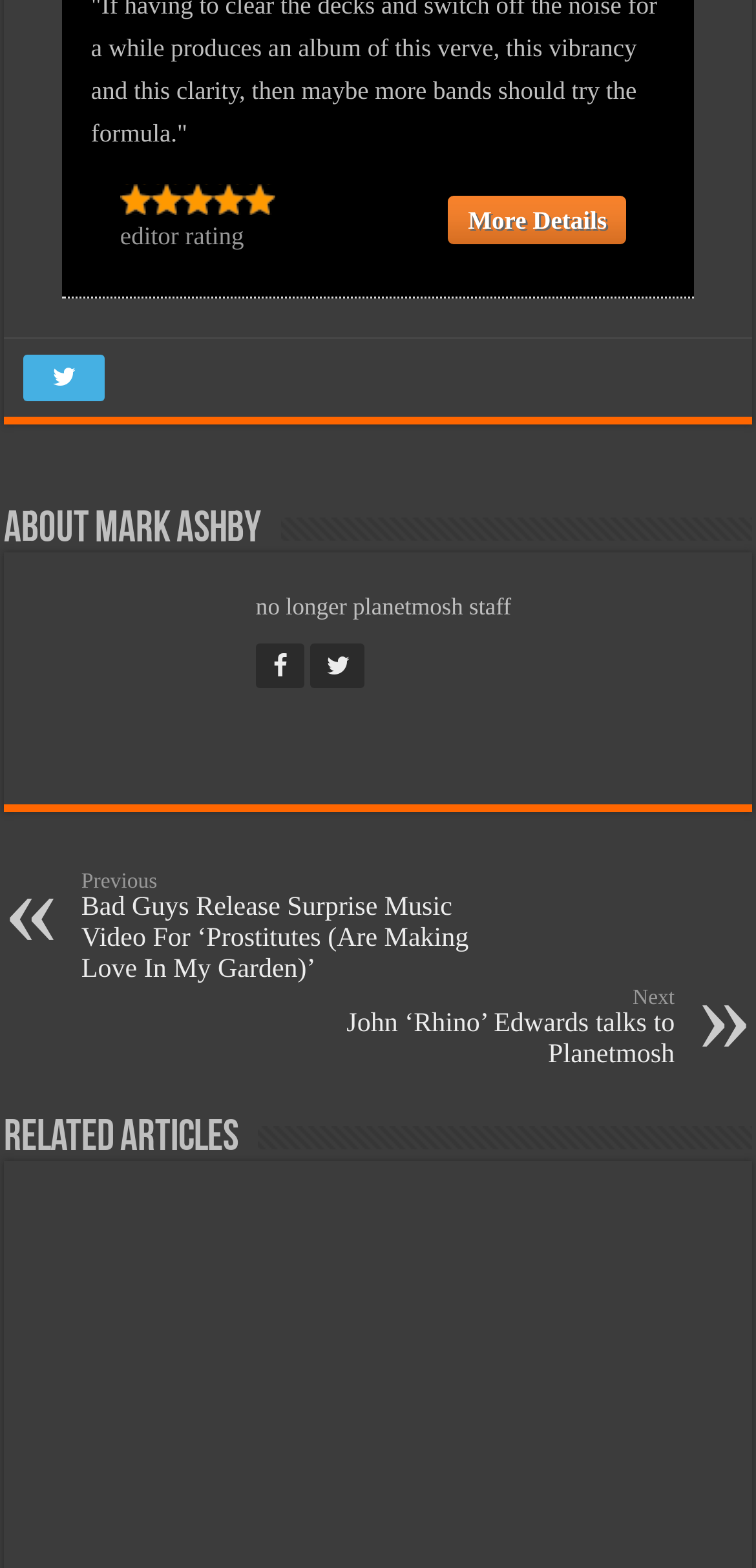Respond to the question below with a single word or phrase: What is the direction of the arrow icon?

up